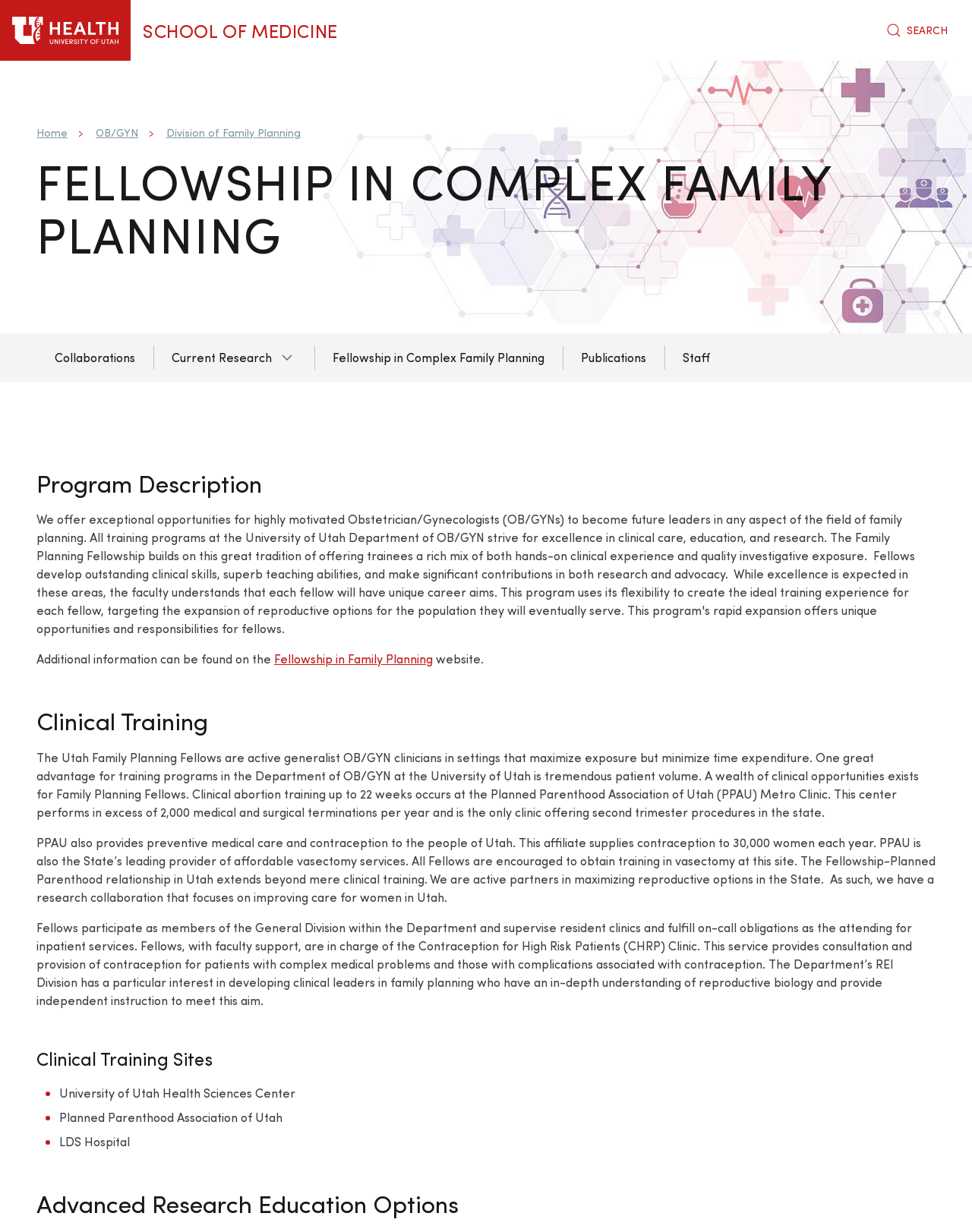Please locate the bounding box coordinates of the element that should be clicked to complete the given instruction: "Learn more about 'Collaborations'".

[0.038, 0.27, 0.158, 0.31]